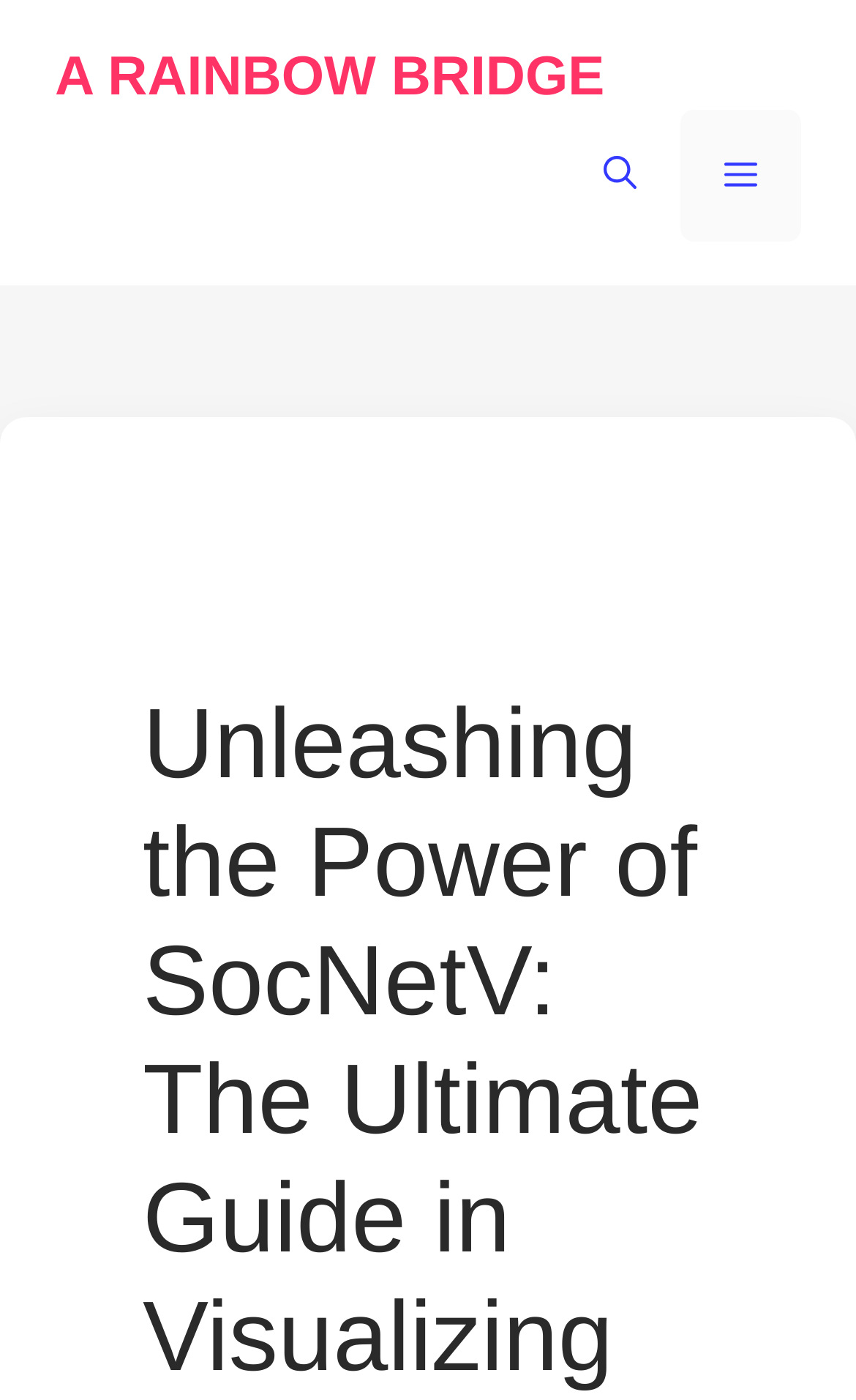Predict the bounding box of the UI element based on this description: "Menu".

[0.795, 0.078, 0.936, 0.173]